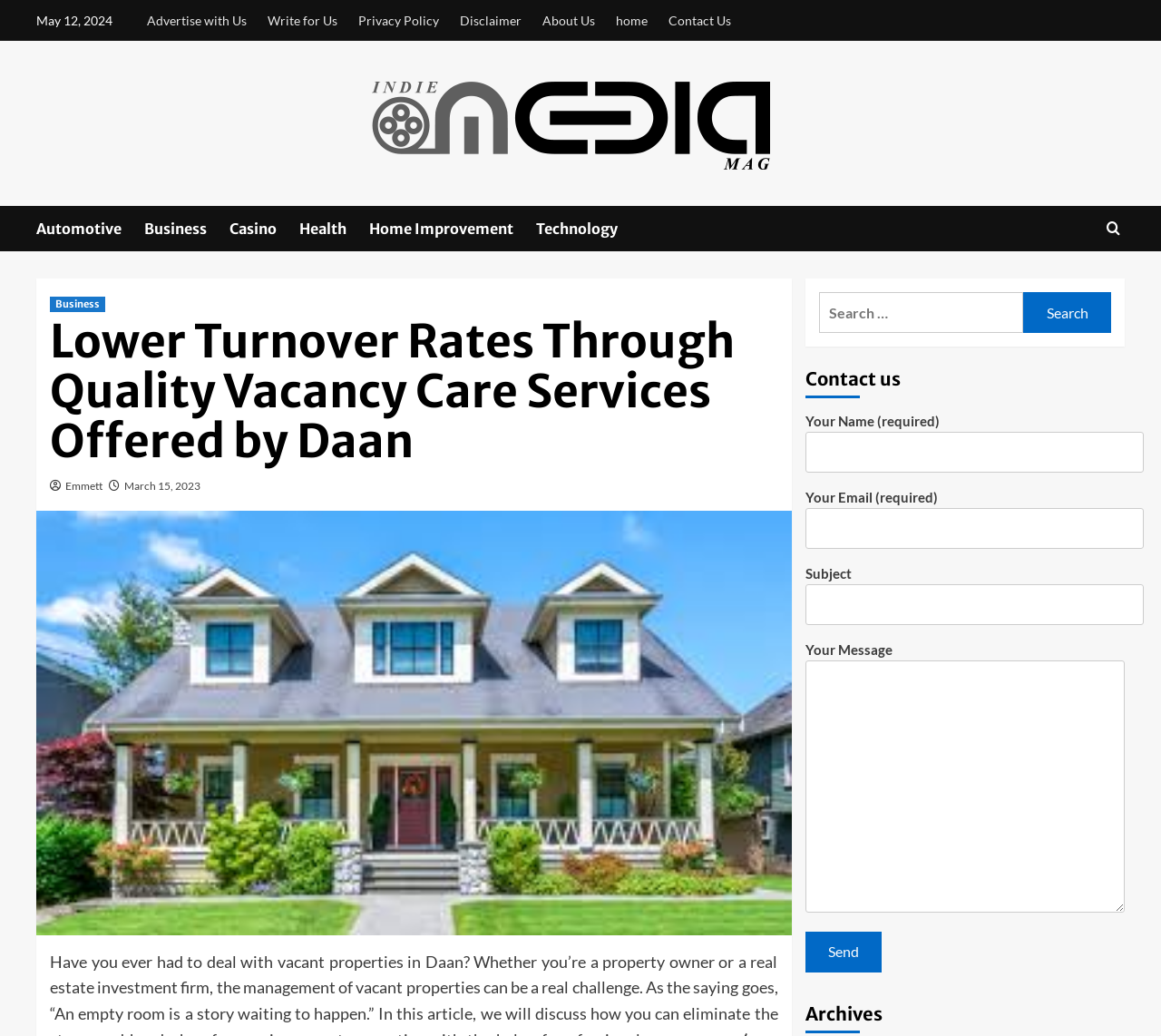Give a detailed account of the webpage's layout and content.

This webpage appears to be a news article or blog post from Indie Media Mag, with a focus on vacant property management in Daan. At the top of the page, there is a date "May 12, 2024" and a row of links to various sections of the website, including "Advertise with Us", "Write for Us", "Privacy Policy", and "About Us". 

Below this, there is a prominent header "Lower Turnover Rates Through Quality Vacancy Care Services Offered by Daan" with the author's name "Emmett" and the date "March 15, 2023" nearby. 

On the right side of the page, there is a search bar with a button labeled "Search" and a heading "Contact us" above a contact form. The form includes fields for the user's name, email, subject, and message, as well as a "Send" button.

At the top right corner of the page, there is a small icon with a link to an unknown destination. Below the header, there are several links to different categories, including "Automotive", "Business", "Casino", "Health", "Home Improvement", and "Technology". 

The Indie Media Mag logo is displayed prominently at the top of the page, with a link to the website's homepage.